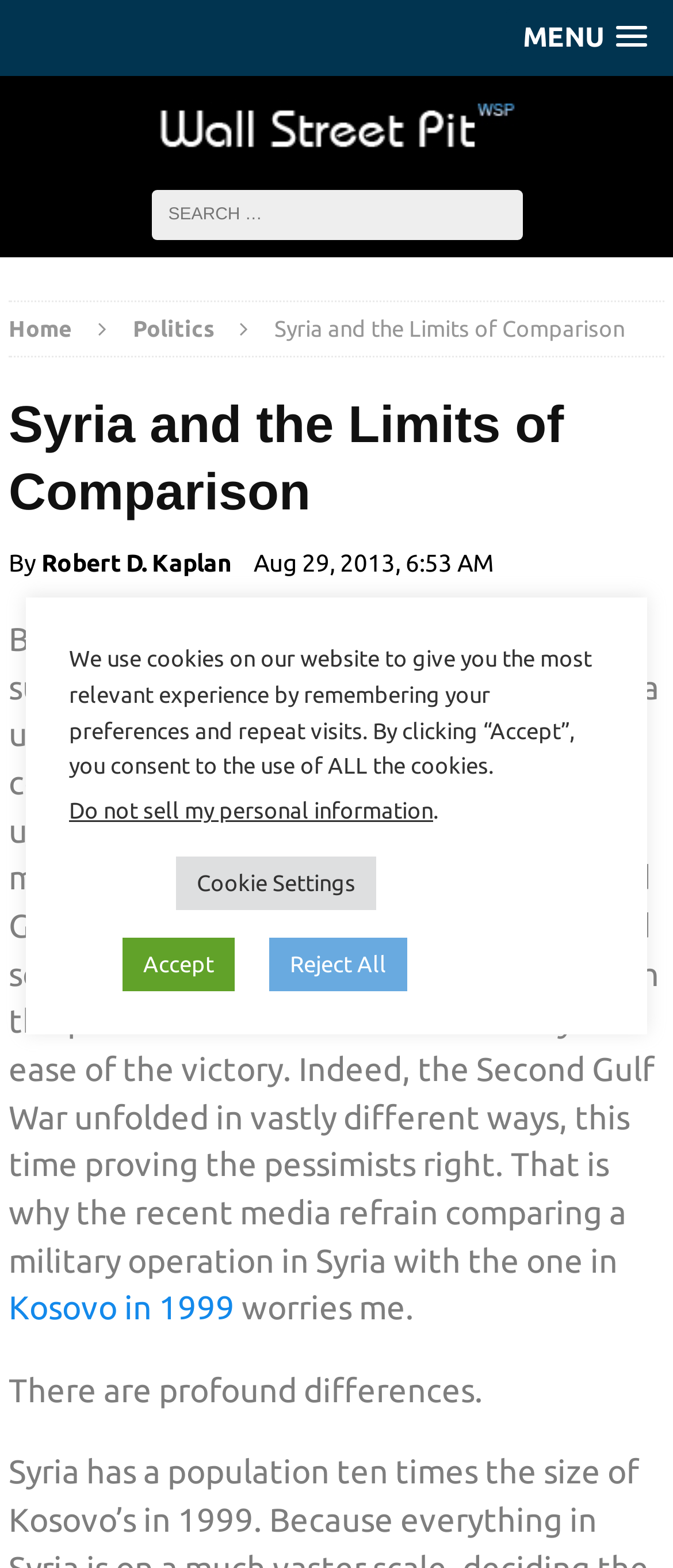What is the topic of this article?
Look at the image and answer the question with a single word or phrase.

War in Syria